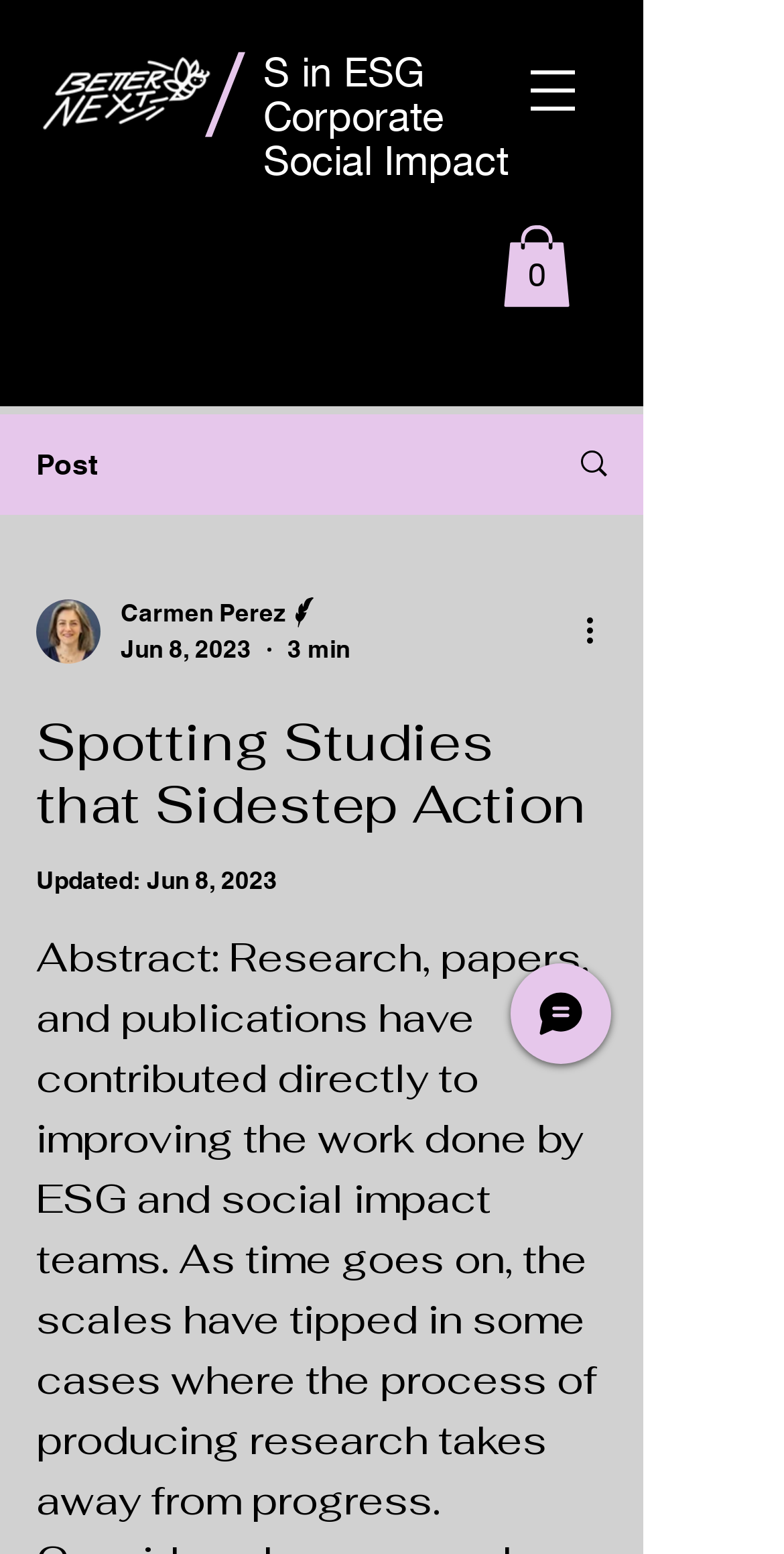Identify the bounding box coordinates for the element you need to click to achieve the following task: "Click the logo". The coordinates must be four float values ranging from 0 to 1, formatted as [left, top, right, bottom].

[0.049, 0.032, 0.274, 0.089]